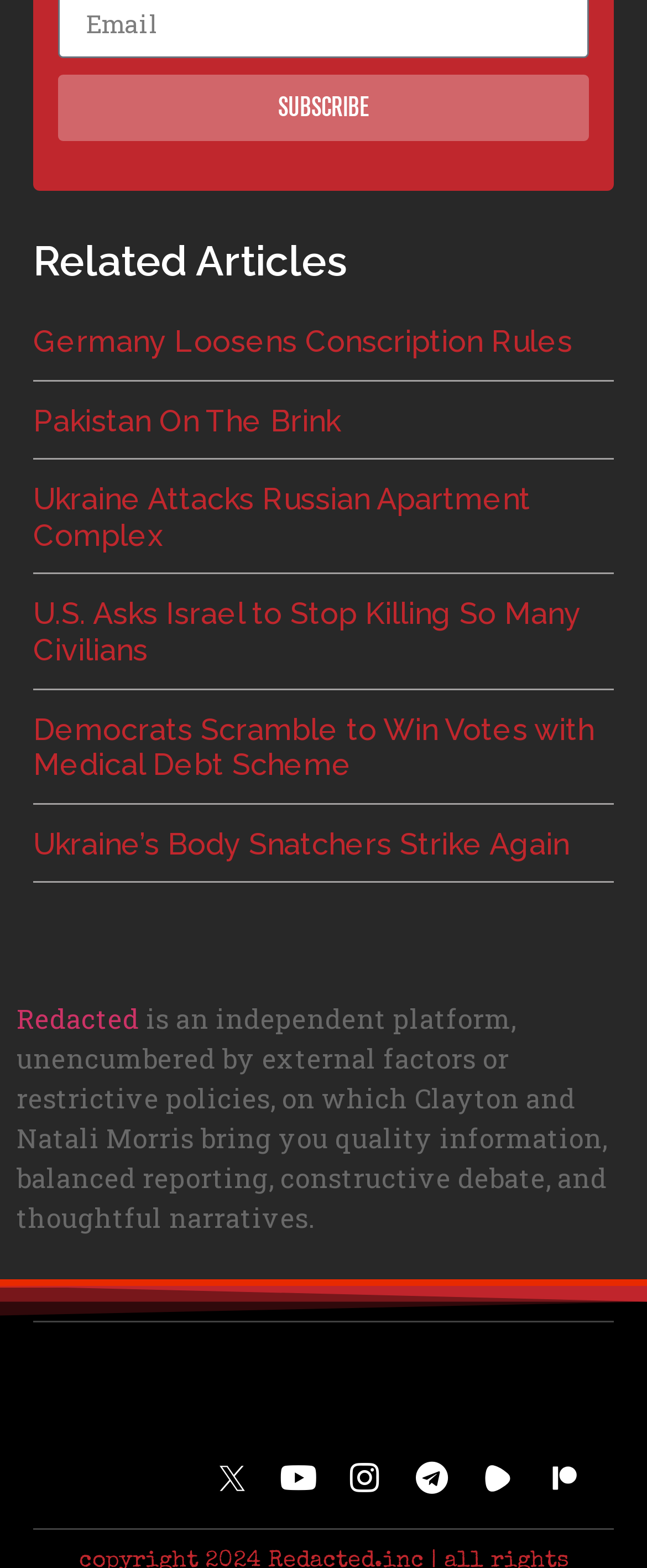What is the topic of the first article?
Give a single word or phrase as your answer by examining the image.

Germany Loosens Conscription Rules